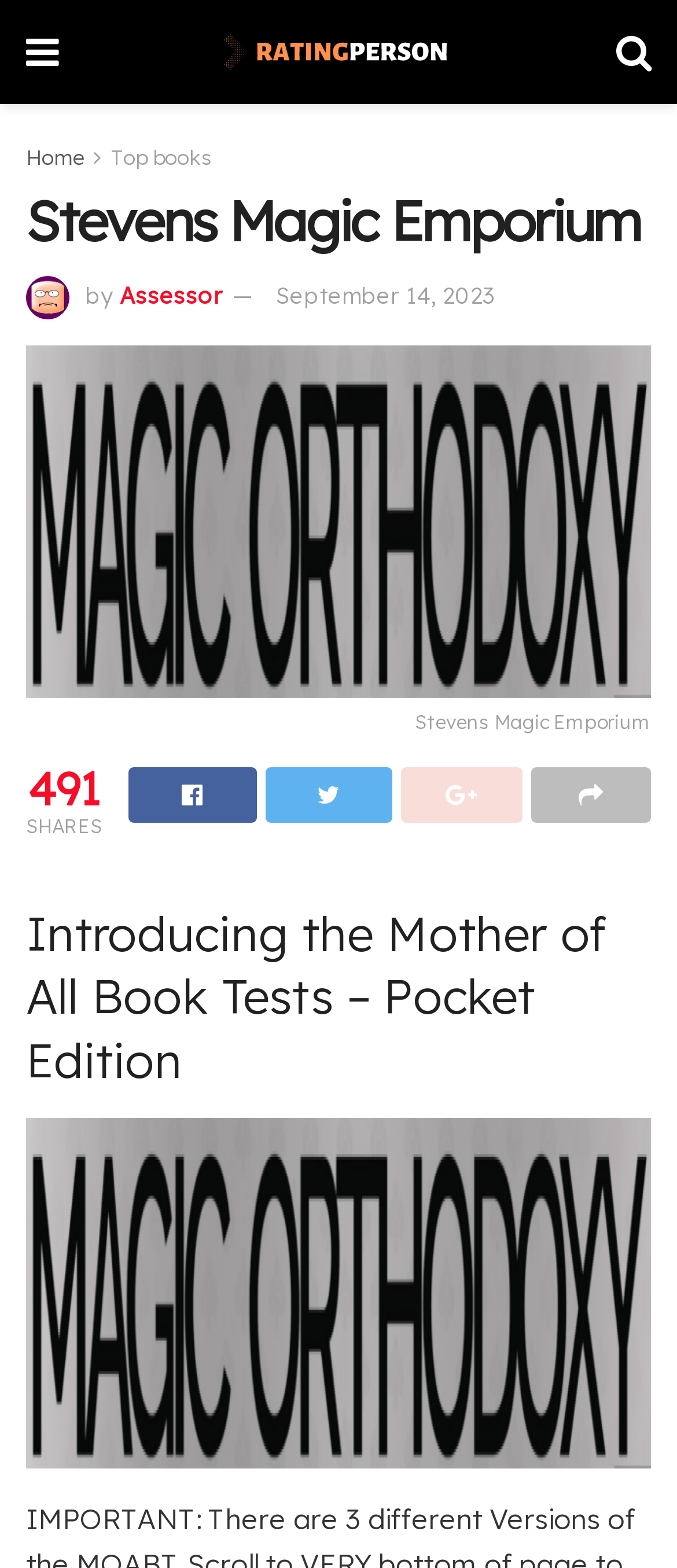Identify and provide the main heading of the webpage.

Stevens Magic Emporium